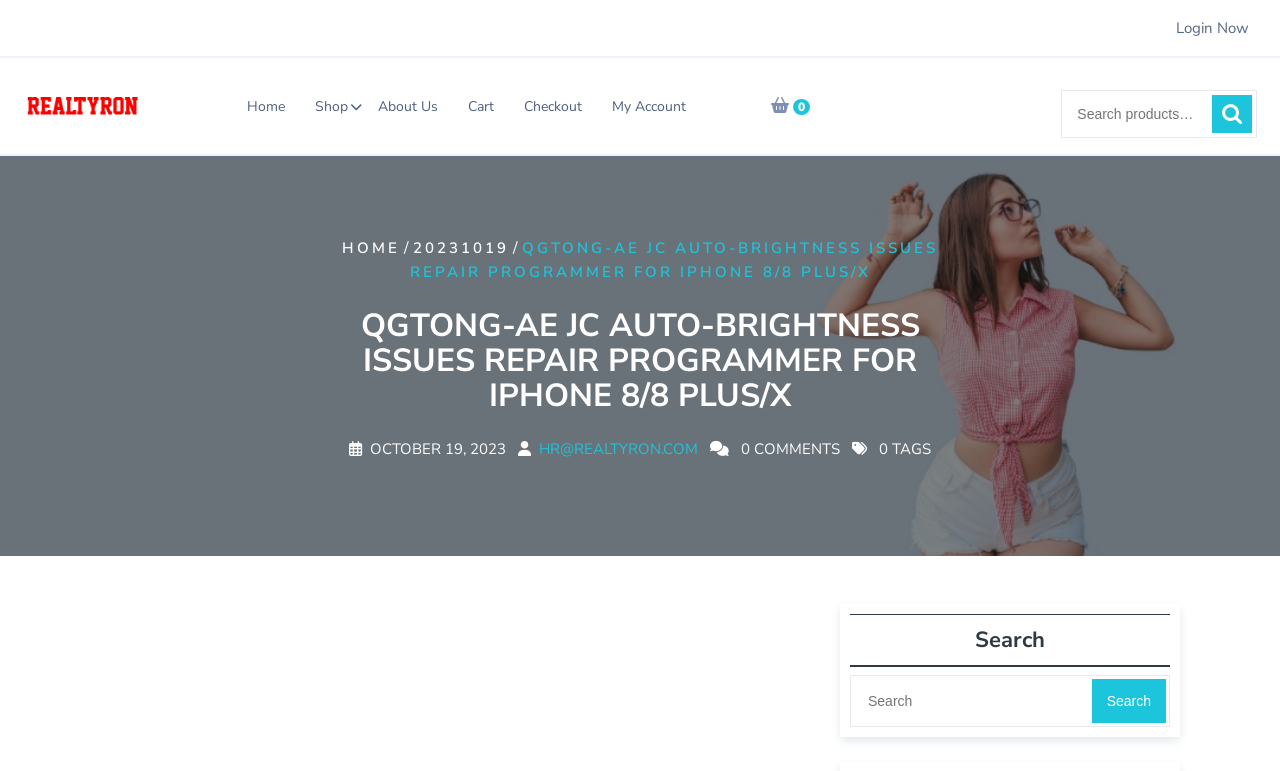How many search boxes are there?
Examine the image and give a concise answer in one word or a short phrase.

2